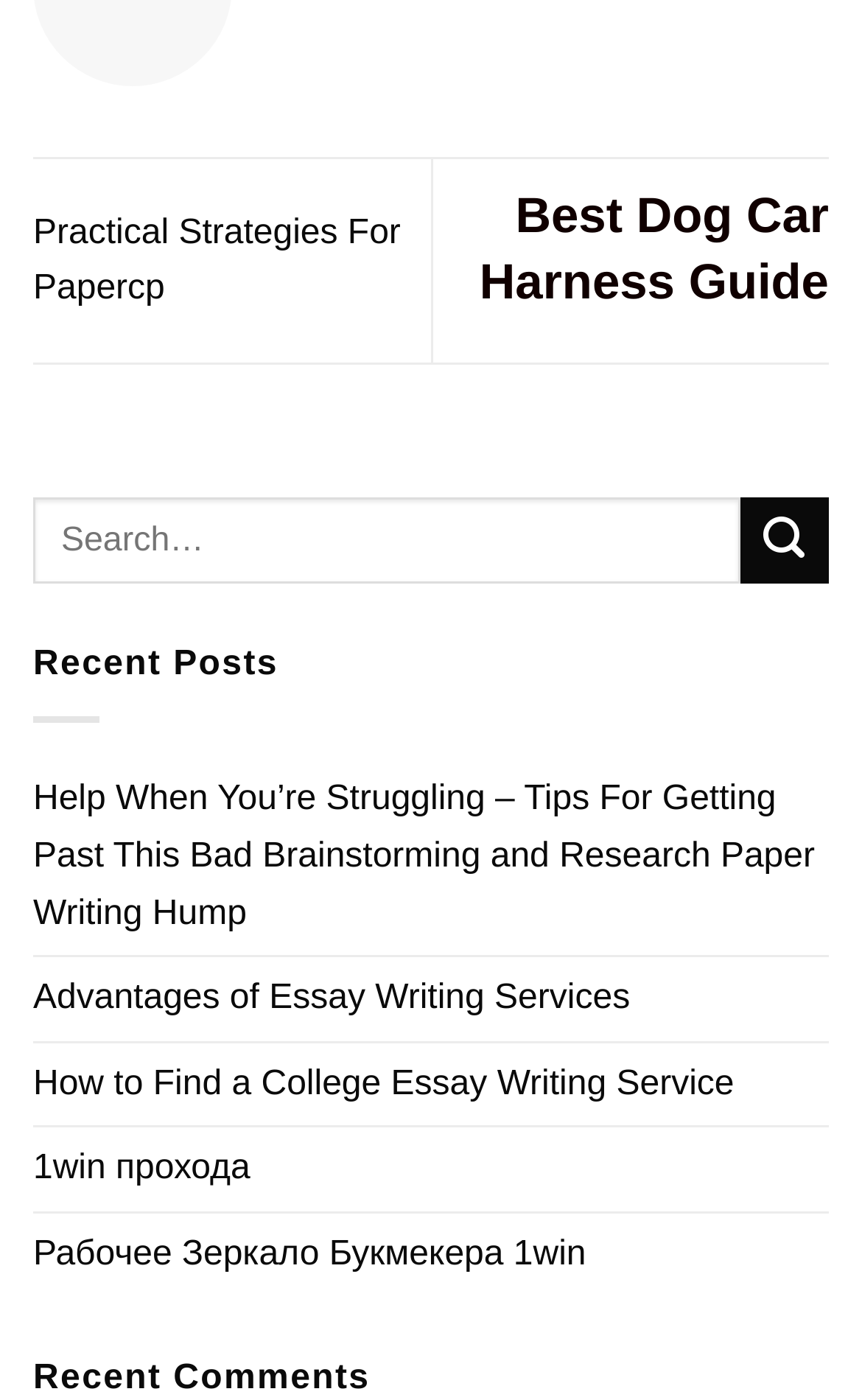Locate the bounding box coordinates of the region to be clicked to comply with the following instruction: "Submit a search query". The coordinates must be four float numbers between 0 and 1, in the form [left, top, right, bottom].

[0.859, 0.355, 0.962, 0.417]